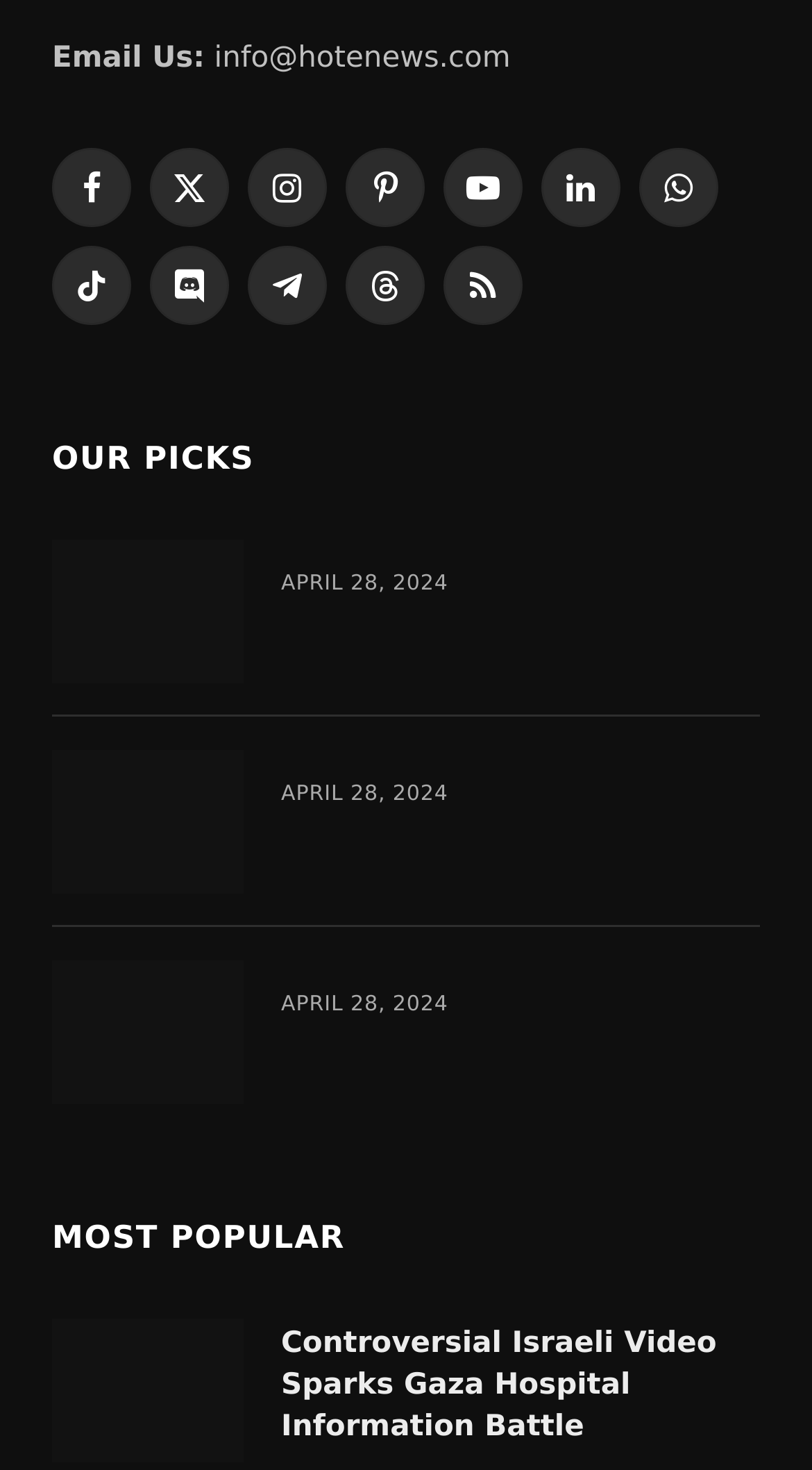Specify the bounding box coordinates of the area that needs to be clicked to achieve the following instruction: "Visit Facebook page".

[0.064, 0.1, 0.162, 0.154]